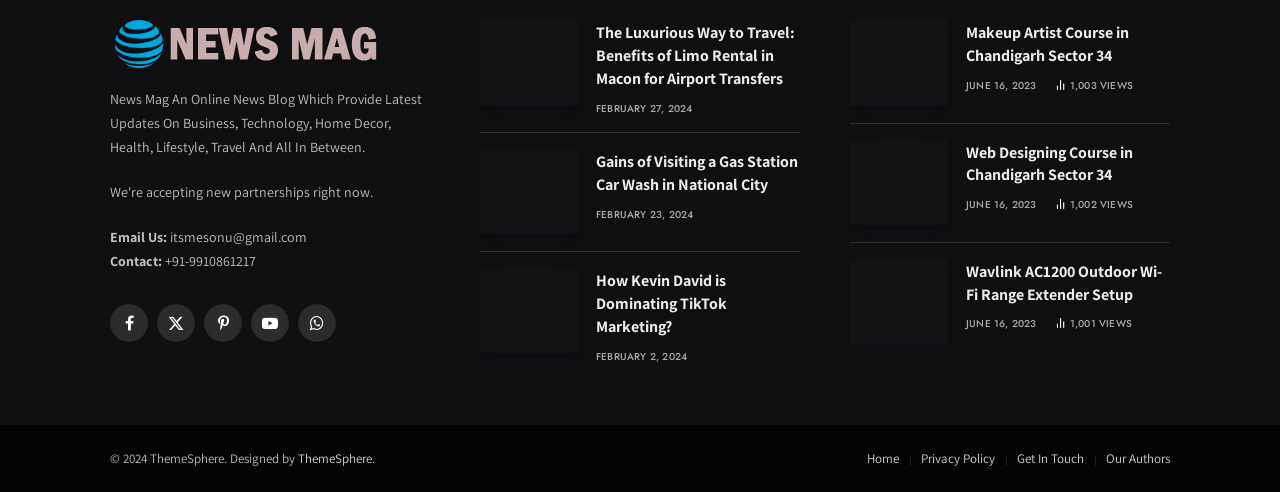What is the website's contact email?
Look at the image and provide a detailed response to the question.

I found the contact email by looking at the 'Email Us:' section, which is located below the 'About Us' image and above the 'Contact:' section. The email address is 'itsmesonu@gmail.com'.